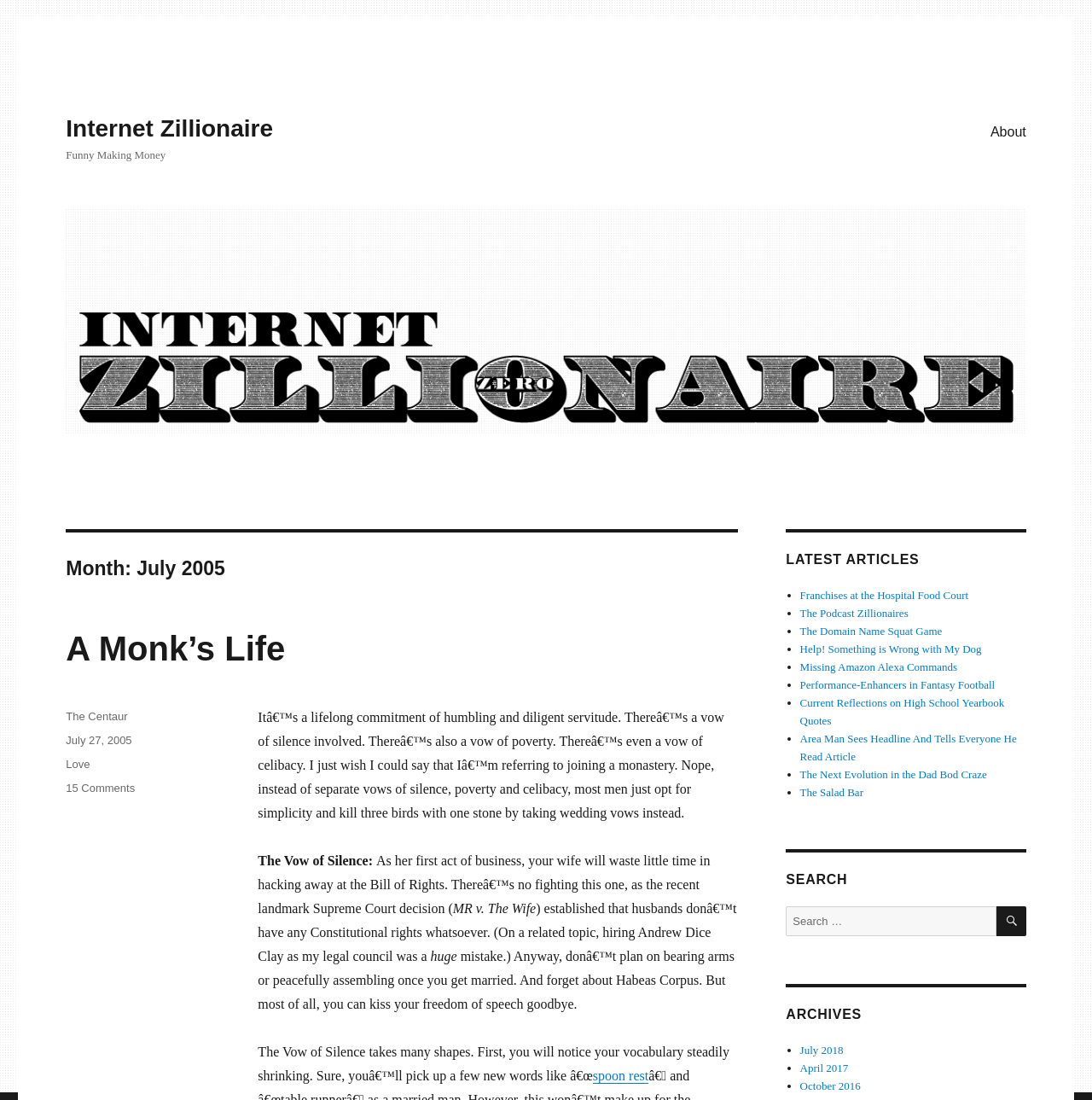Please find the bounding box coordinates for the clickable element needed to perform this instruction: "View the 'LATEST ARTICLES'".

[0.72, 0.5, 0.94, 0.516]